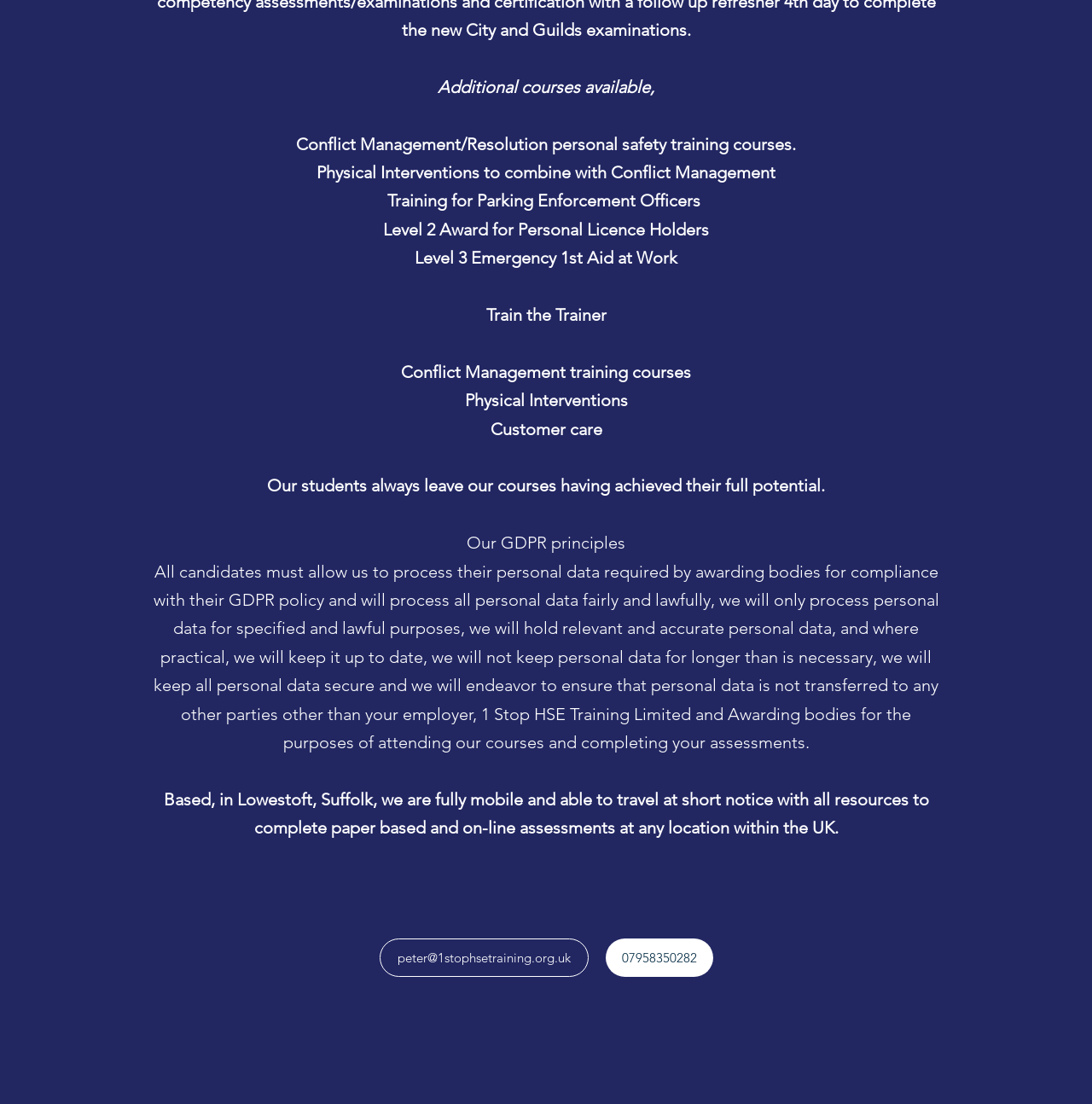What type of training courses are offered?
Please provide a single word or phrase as your answer based on the screenshot.

Personal safety training